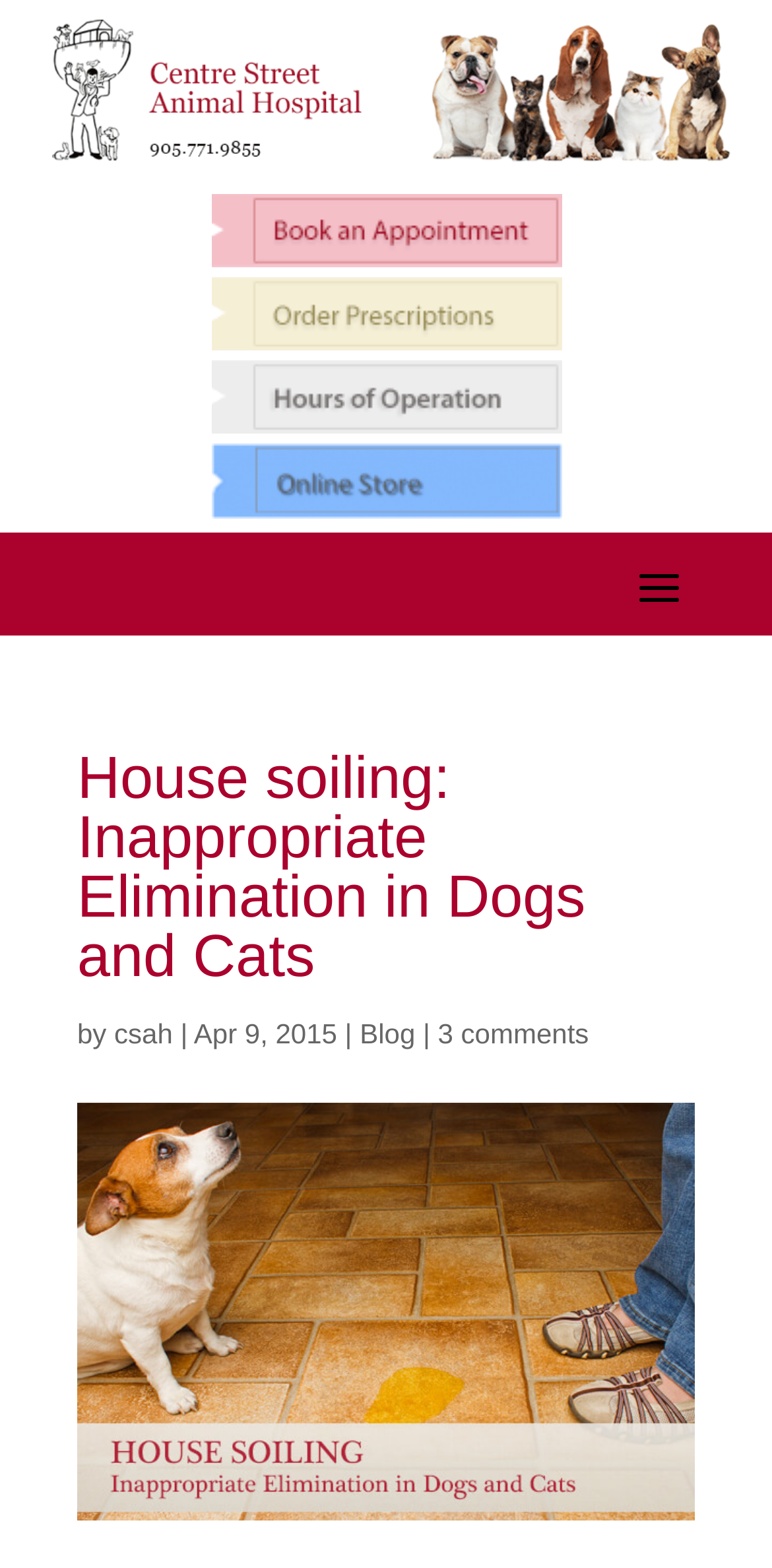Produce an extensive caption that describes everything on the webpage.

The webpage appears to be a blog post or article about house soiling in dogs and cats. At the top of the page, there is a prominent heading that reads "House soiling: Inappropriate Elimination in Dogs and Cats". Below this heading, there is a series of five links, each accompanied by an image, arranged horizontally across the page. These links and images take up a significant portion of the top half of the page.

Below the links and images, there is a section that appears to be the article's metadata. This section includes the author's name, "csah", the date "Apr 9, 2015", and a link to the "Blog" category. There is also a link to "3 comments" suggesting that readers have engaged with the article.

The main content of the article is not explicitly described in the accessibility tree, but the meta description suggests that it will provide a solution to the problem of house soiling in pets with the help of a veterinarian.

At the very bottom of the page, there is a large image that takes up almost the entire width of the page. This image is likely a relevant illustration or graphic related to the article's topic.